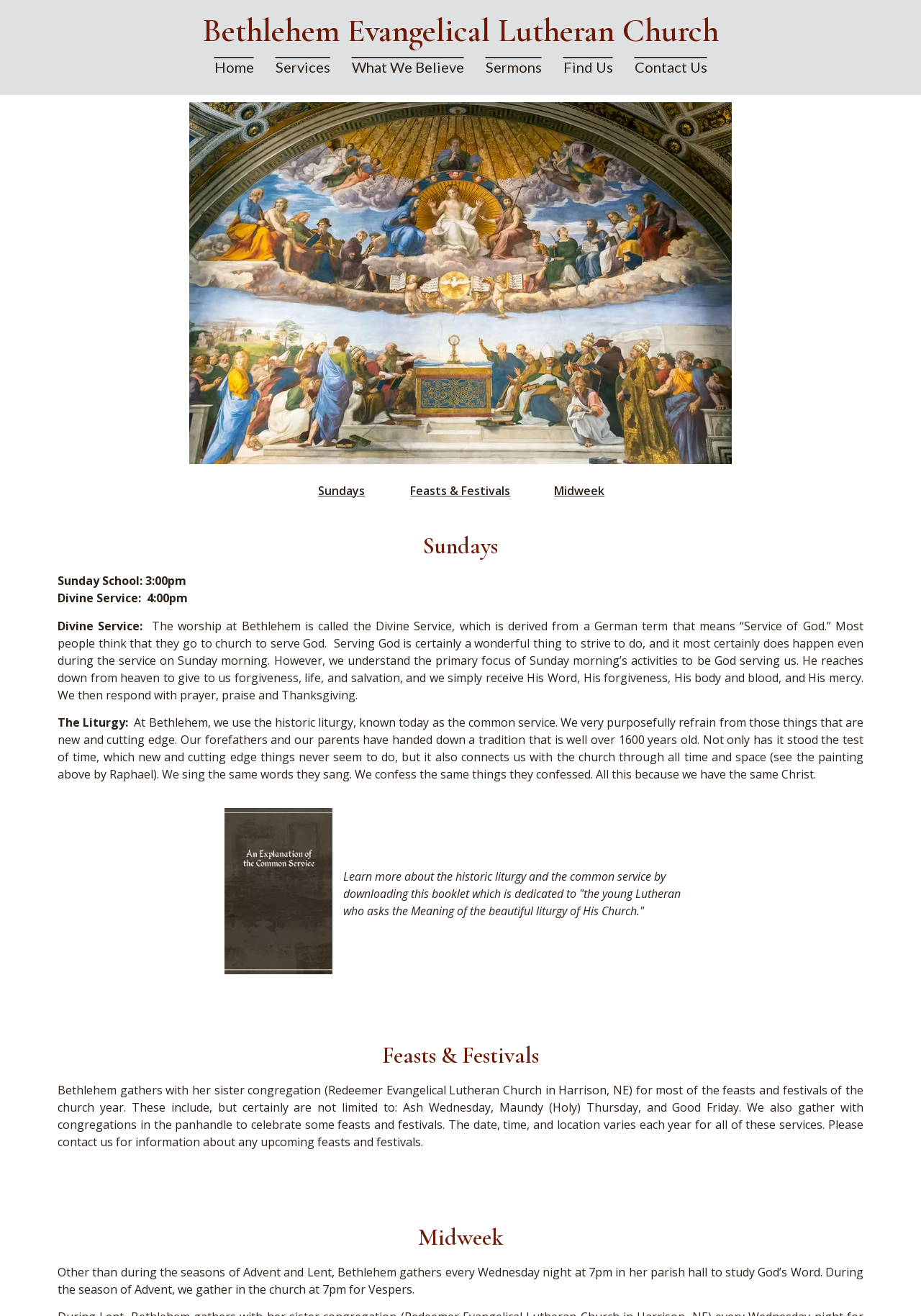What is the primary focus of Sunday morning's activities?
Answer with a single word or short phrase according to what you see in the image.

God serving us